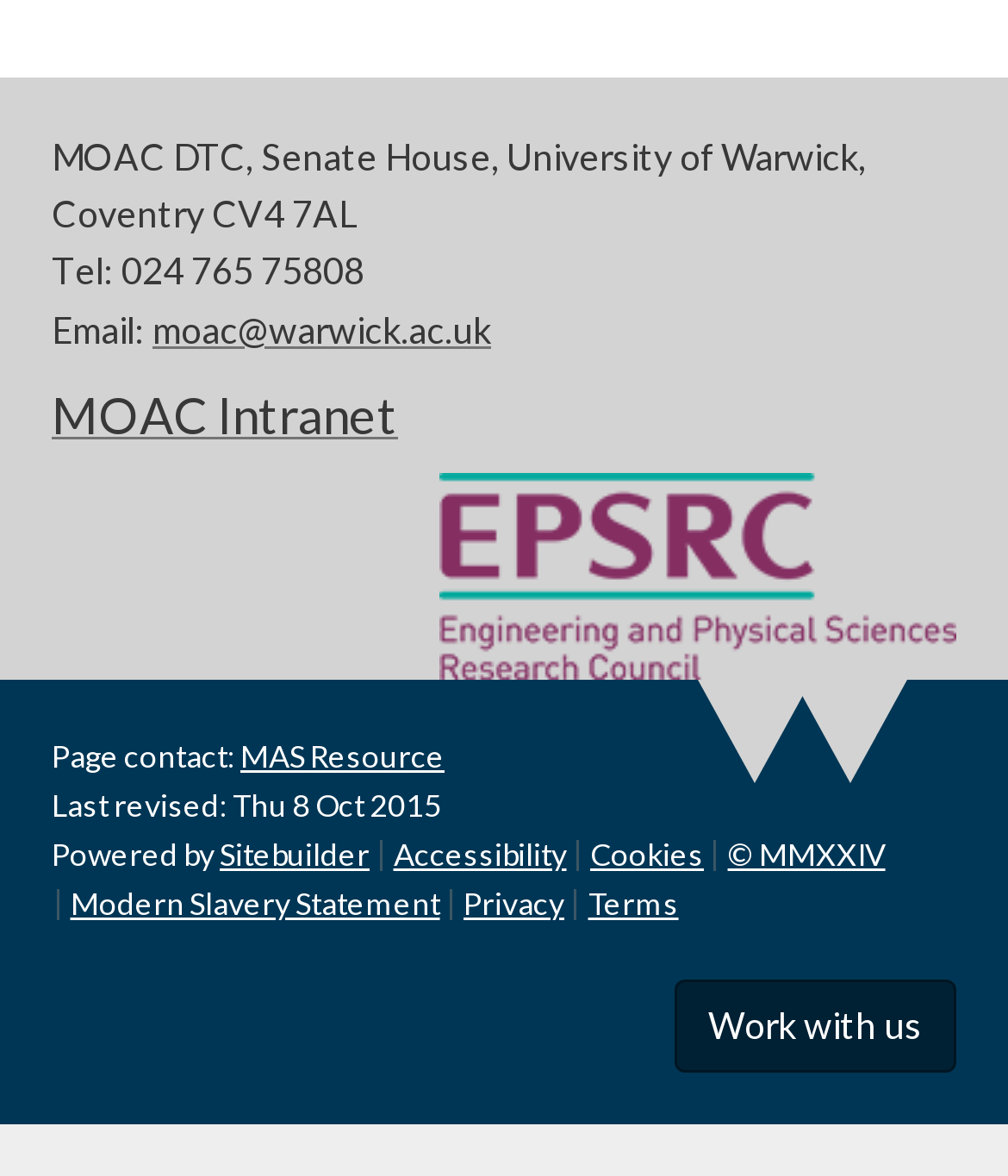What is the name of the platform that powers the site?
Respond to the question with a well-detailed and thorough answer.

I found the platform name by looking at the link element that contains the platform name, which is 'Sitebuilder'. This element is located below the 'Powered by' static text element.